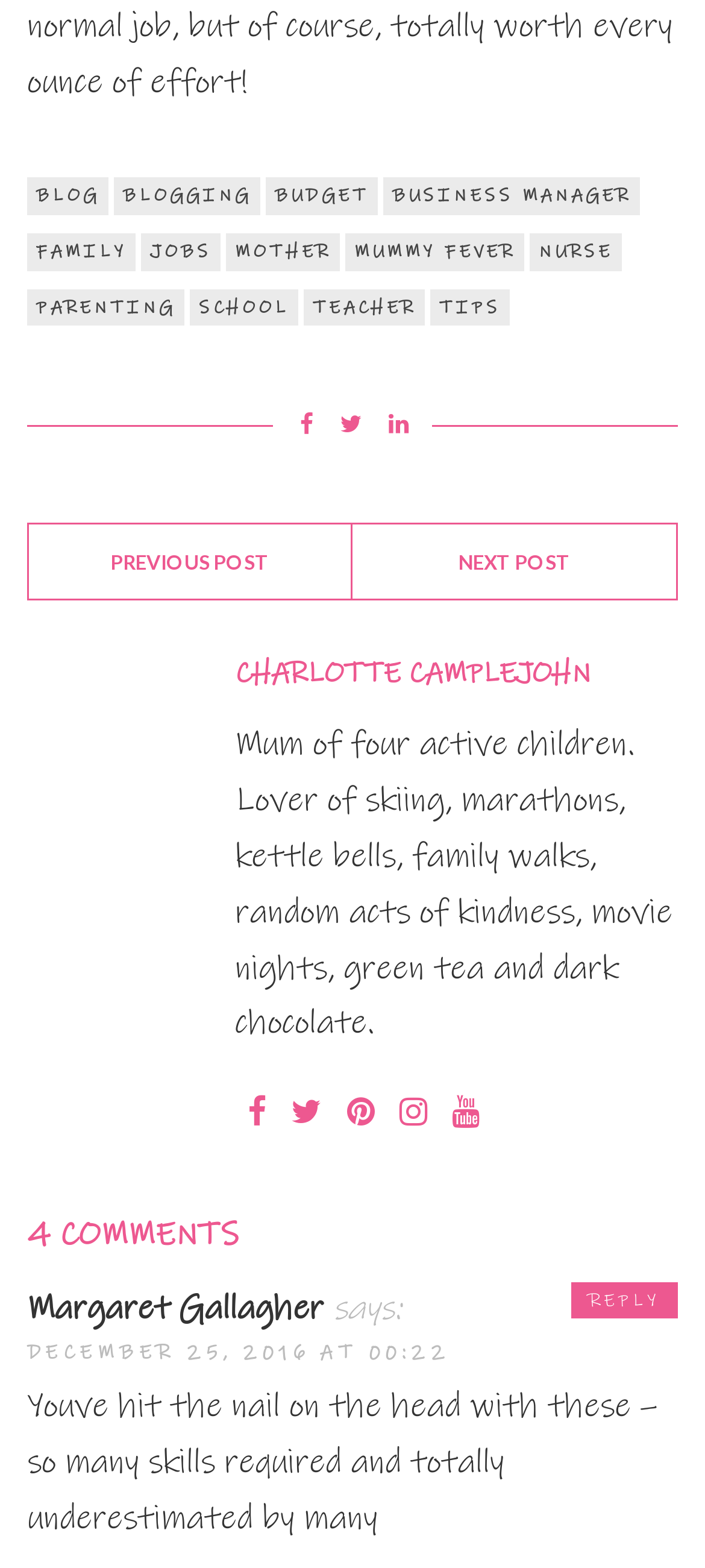Identify the bounding box coordinates for the element you need to click to achieve the following task: "Reply to Margaret Gallagher's comment". Provide the bounding box coordinates as four float numbers between 0 and 1, in the form [left, top, right, bottom].

[0.81, 0.818, 0.962, 0.841]